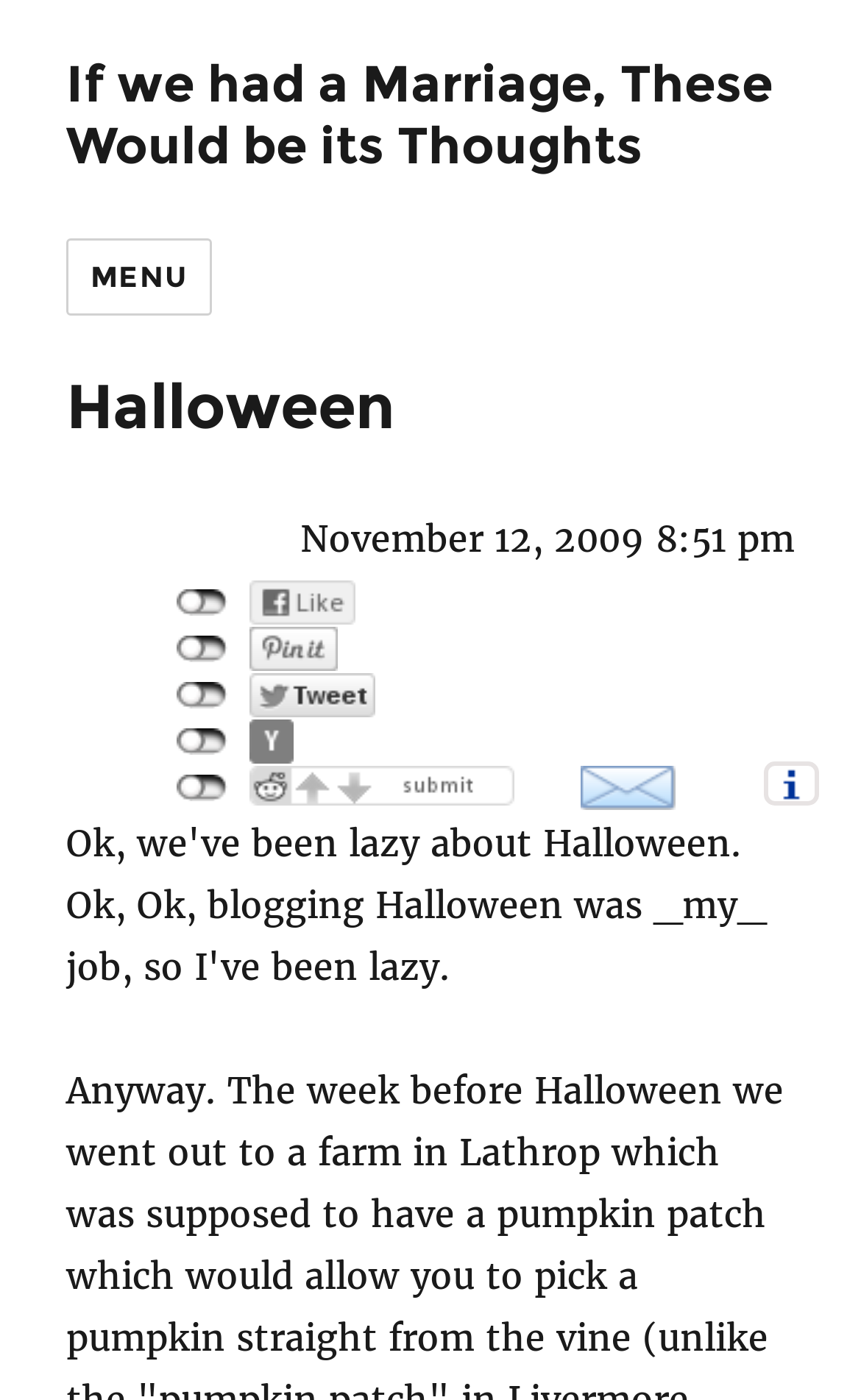Please provide a comprehensive answer to the question based on the screenshot: How many images are there in the header?

I counted the number of image elements within the header section, including the social media icons and the 'Send Email' image, and found that there are 6 images in total.